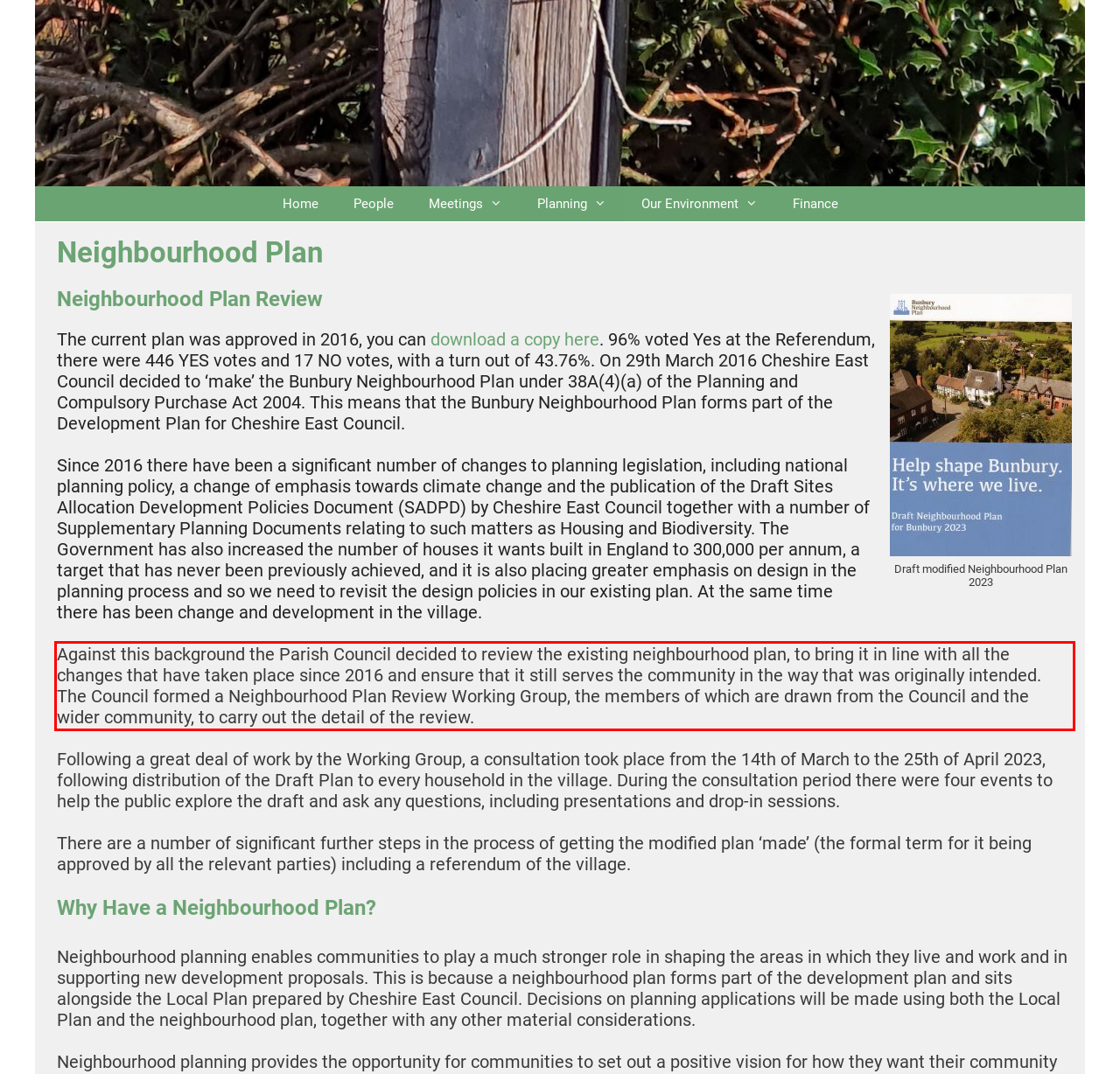Analyze the red bounding box in the provided webpage screenshot and generate the text content contained within.

Against this background the Parish Council decided to review the existing neighbourhood plan, to bring it in line with all the changes that have taken place since 2016 and ensure that it still serves the community in the way that was originally intended. The Council formed a Neighbourhood Plan Review Working Group, the members of which are drawn from the Council and the wider community, to carry out the detail of the review.